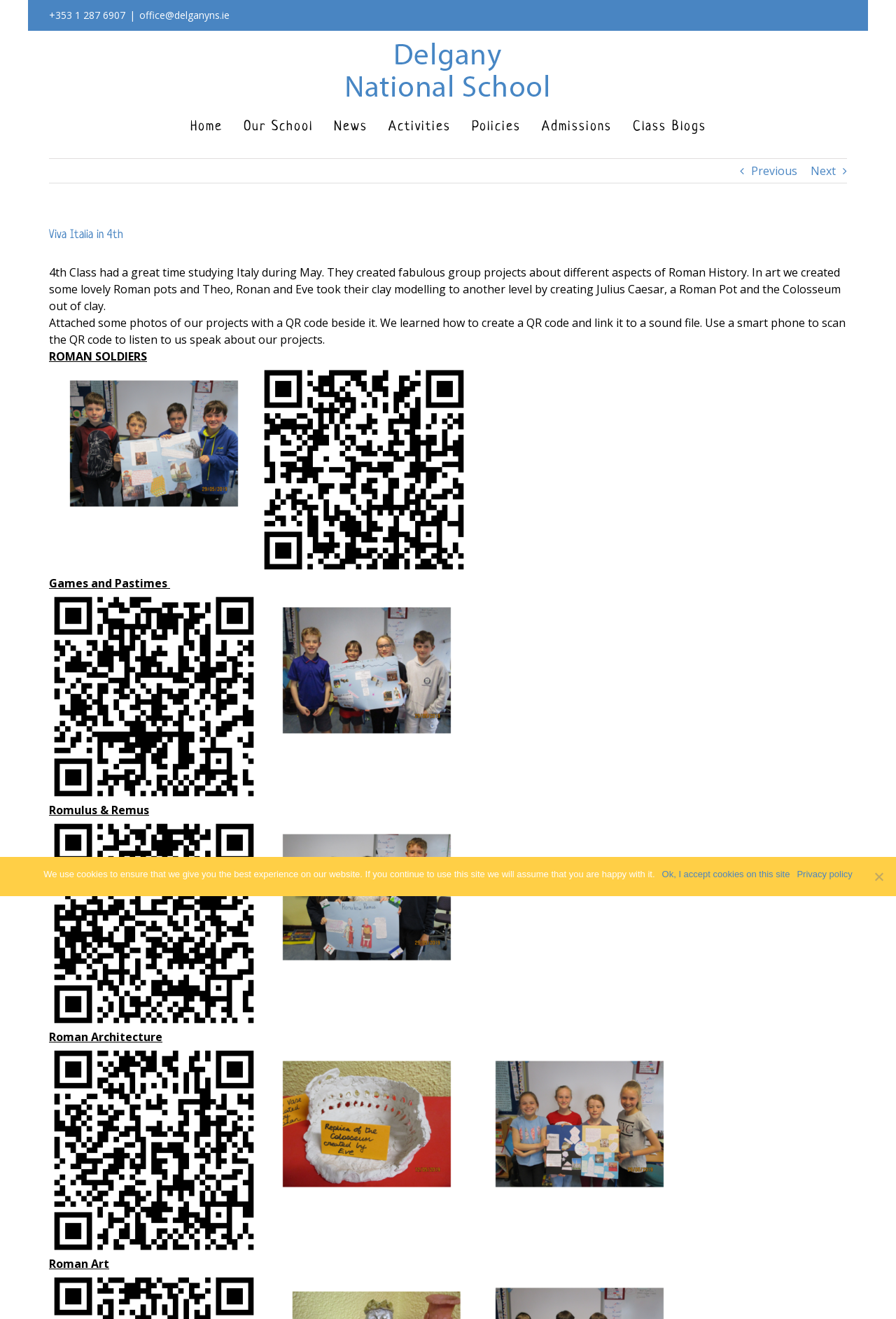Find the bounding box coordinates of the clickable area that will achieve the following instruction: "Click the 'FIND US ON GOOGLE' link".

[0.133, 0.567, 0.258, 0.579]